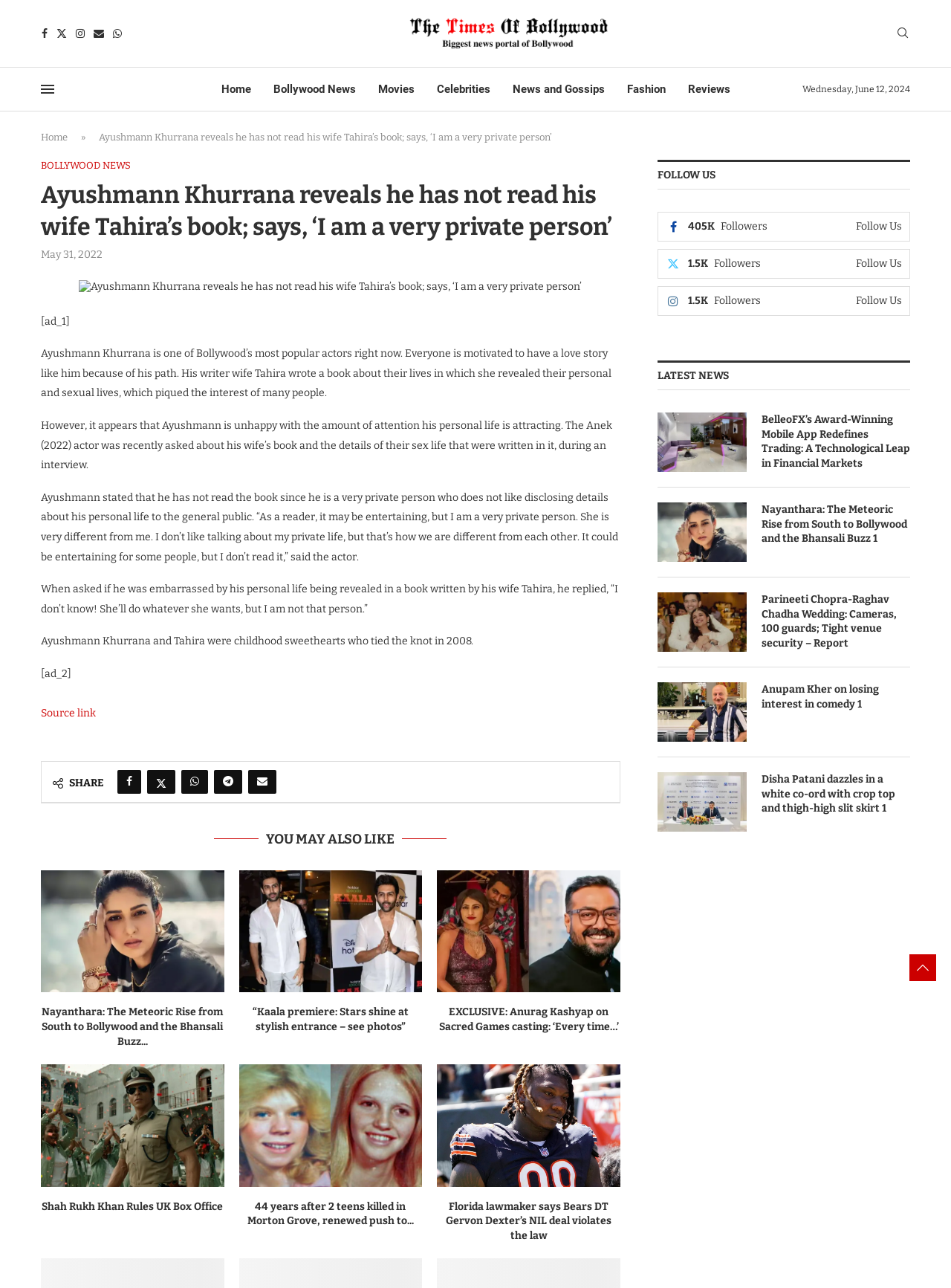Locate the bounding box coordinates of the area that needs to be clicked to fulfill the following instruction: "Share on Twitter". The coordinates should be in the format of four float numbers between 0 and 1, namely [left, top, right, bottom].

[0.155, 0.598, 0.184, 0.616]